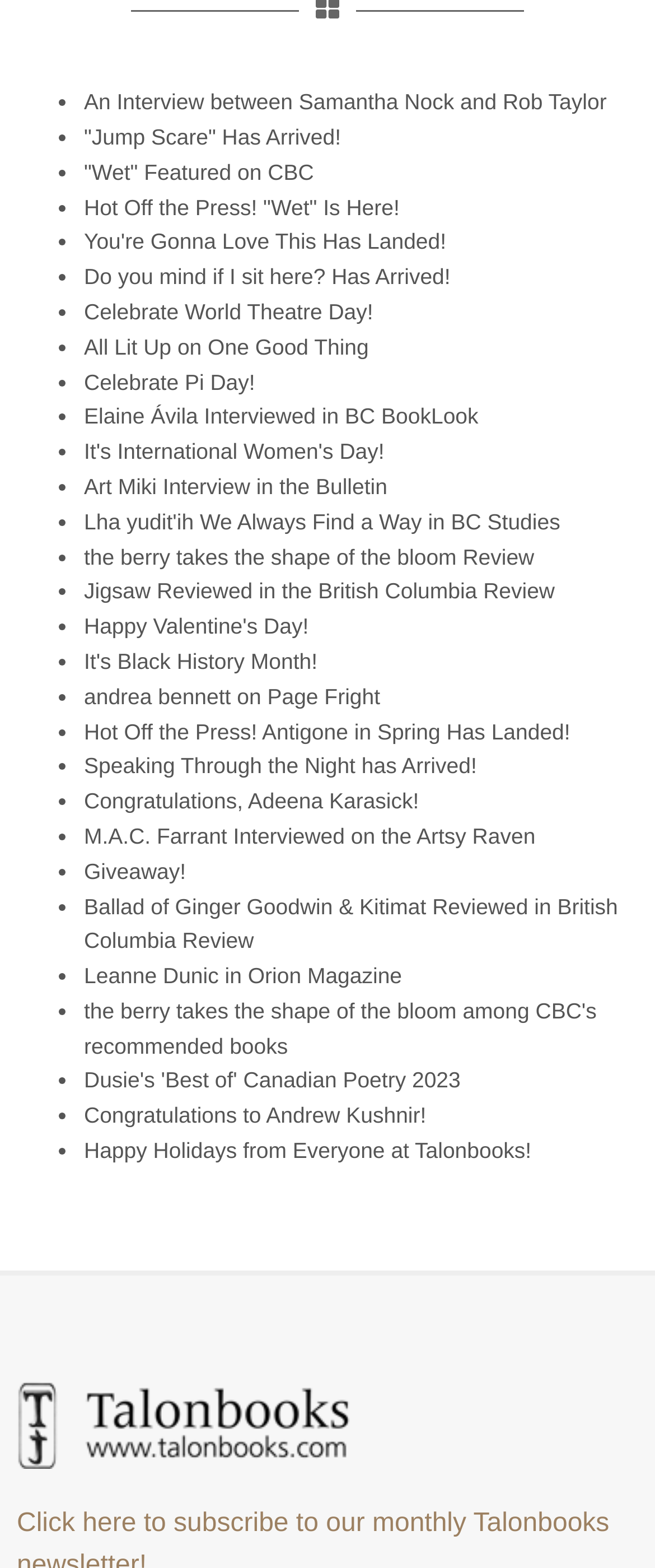Pinpoint the bounding box coordinates of the area that must be clicked to complete this instruction: "Explore Simple Living Room Interior Design Ideas 2024".

None